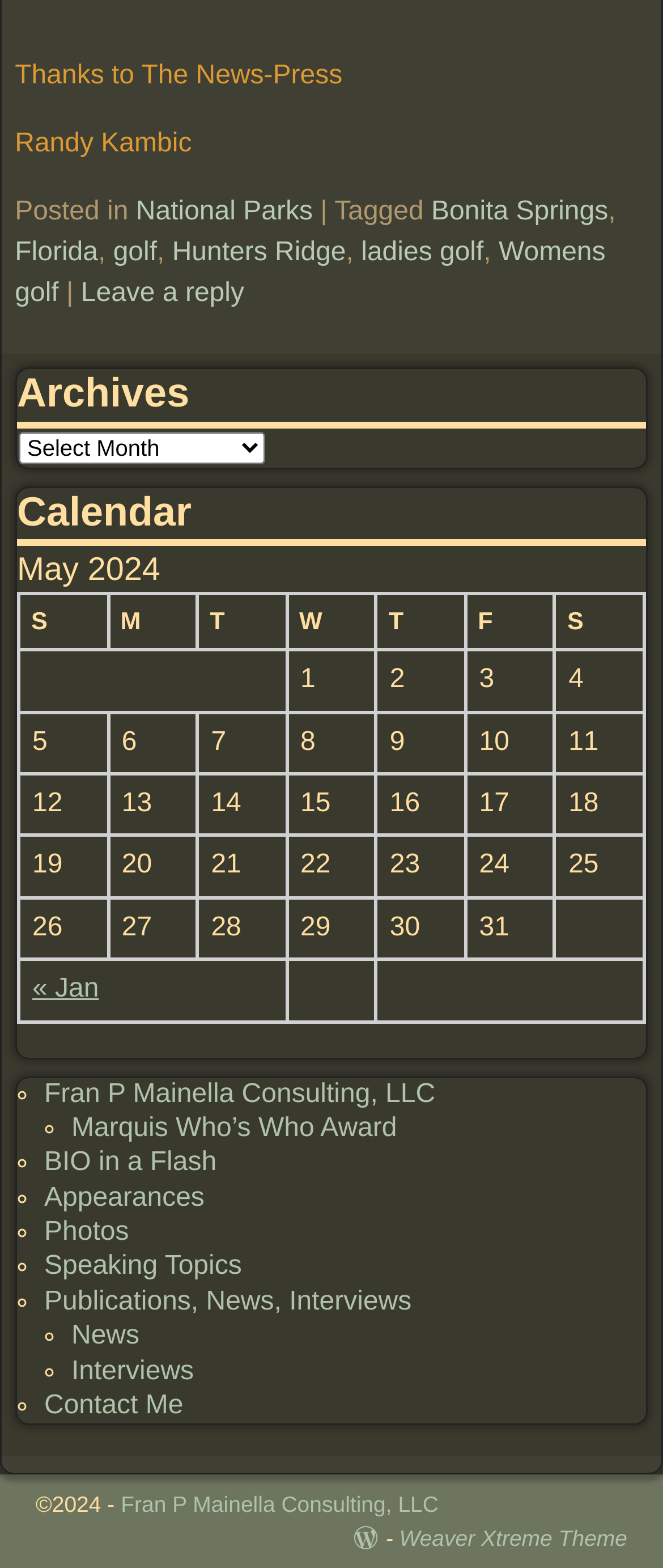Find the bounding box coordinates of the element I should click to carry out the following instruction: "Click on the 'National Parks' tag".

[0.205, 0.126, 0.472, 0.145]